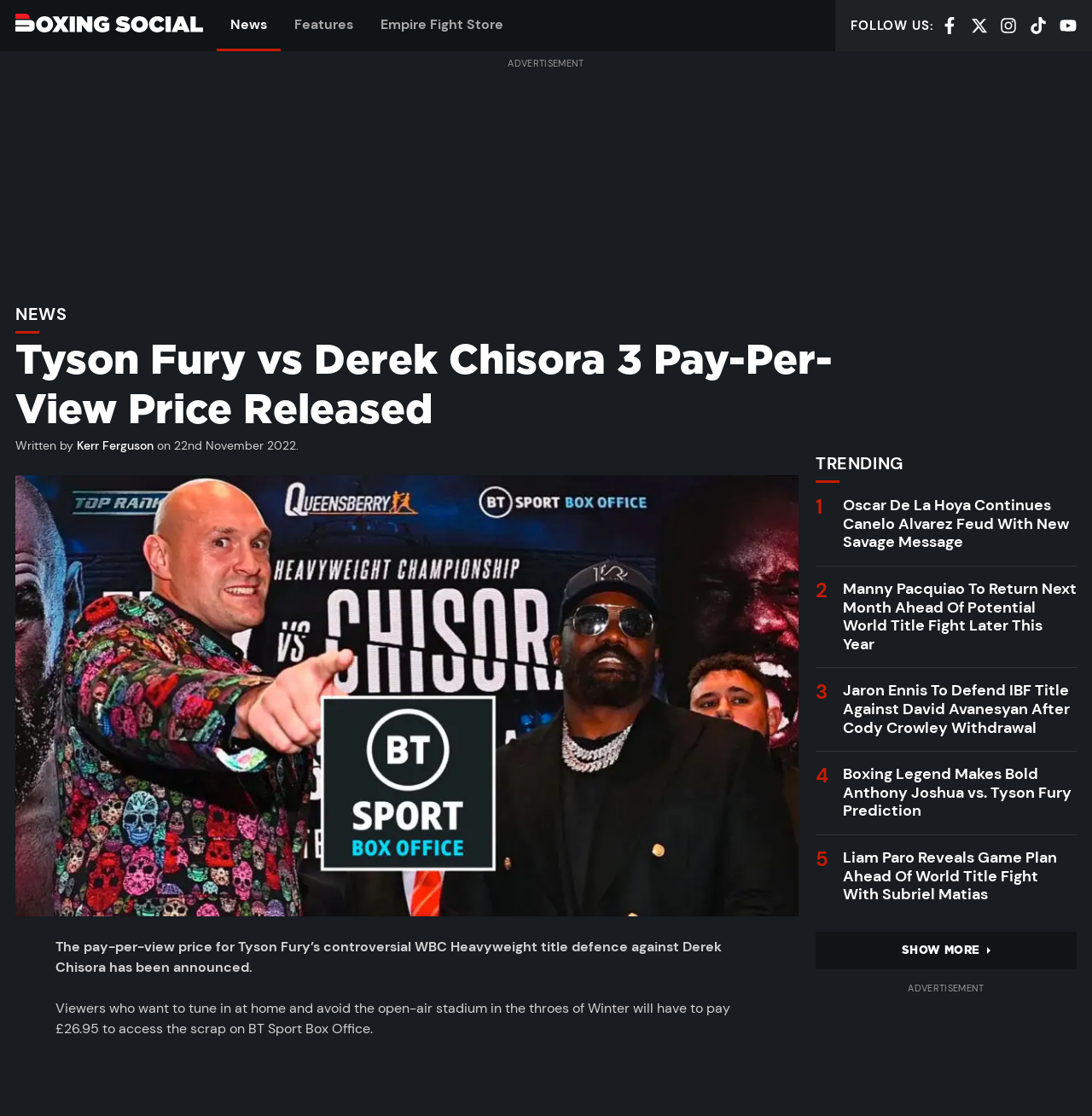What is the main heading displayed on the webpage? Please provide the text.

Tyson Fury vs Derek Chisora 3 Pay-Per-View Price Released